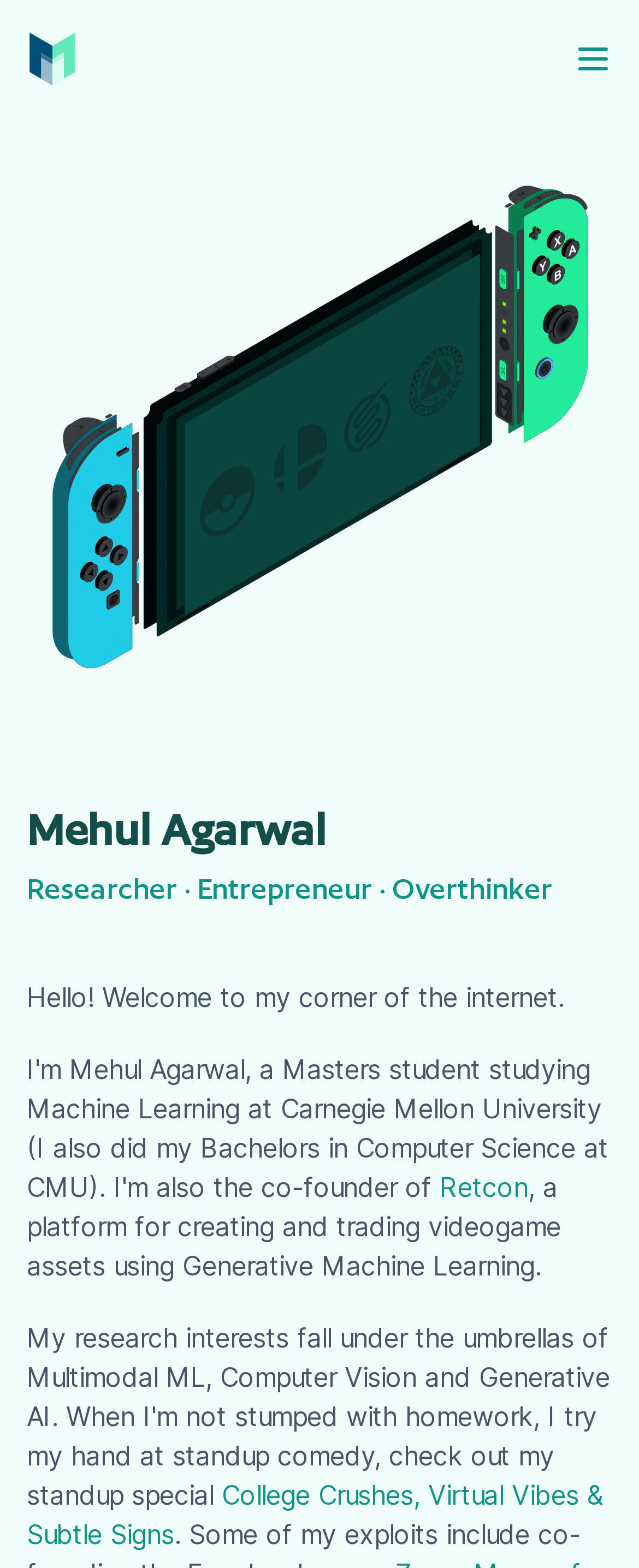Given the content of the image, can you provide a detailed answer to the question?
What is the topic of the second link mentioned on the webpage?

The second link mentioned on the webpage has the text 'College Crushes, Virtual Vibes & Subtle Signs', indicating the topic of the link.